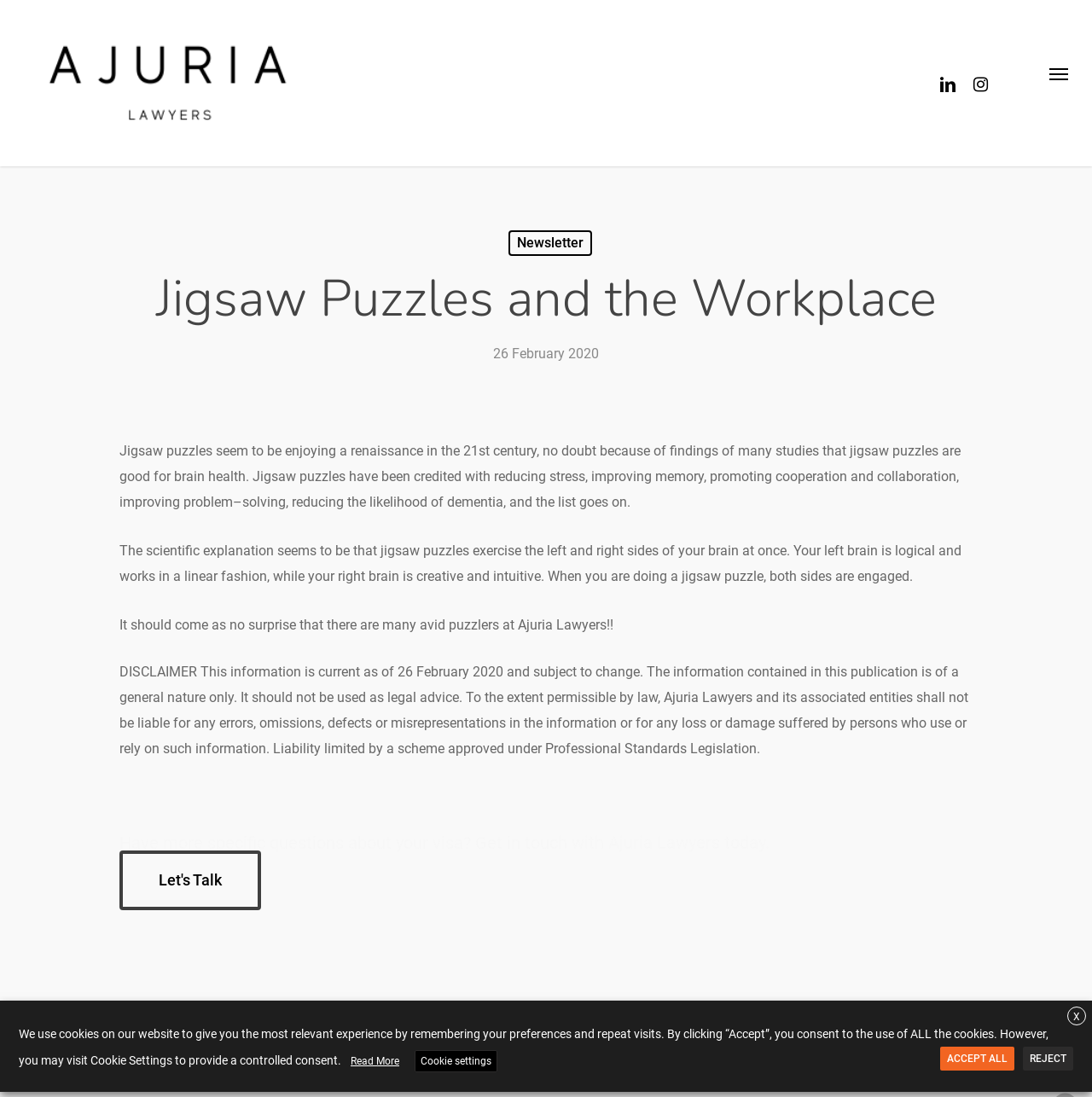What is the benefit of doing jigsaw puzzles according to the article?
Using the image as a reference, give an elaborate response to the question.

The article mentions that jigsaw puzzles have been credited with reducing stress, improving memory, promoting cooperation and collaboration, improving problem-solving, and reducing the likelihood of dementia.